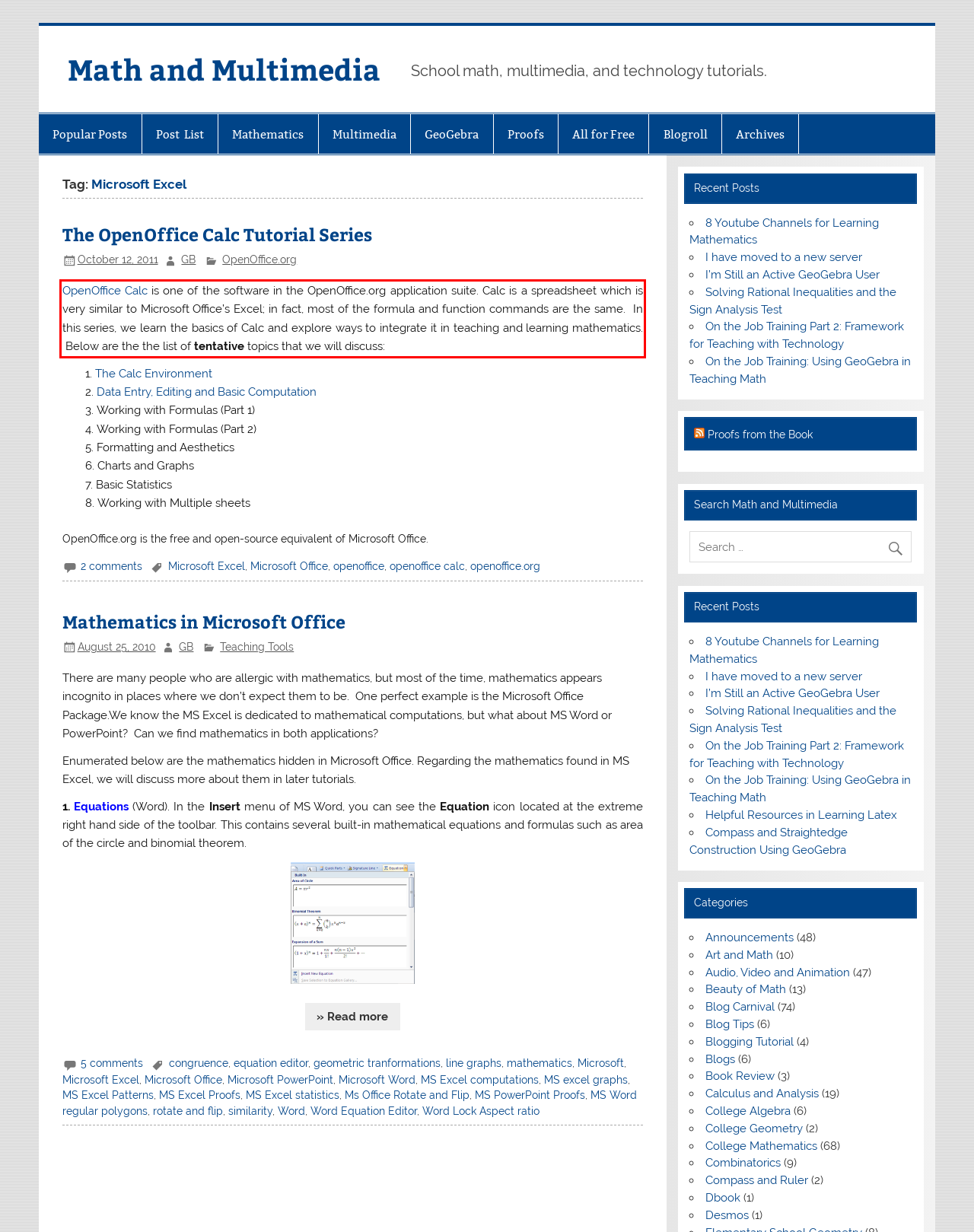In the given screenshot, locate the red bounding box and extract the text content from within it.

OpenOffice Calc is one of the software in the OpenOffice.org application suite. Calc is a spreadsheet which is very similar to Microsoft Office’s Excel; in fact, most of the formula and function commands are the same. In this series, we learn the basics of Calc and explore ways to integrate it in teaching and learning mathematics. Below are the the list of tentative topics that we will discuss: